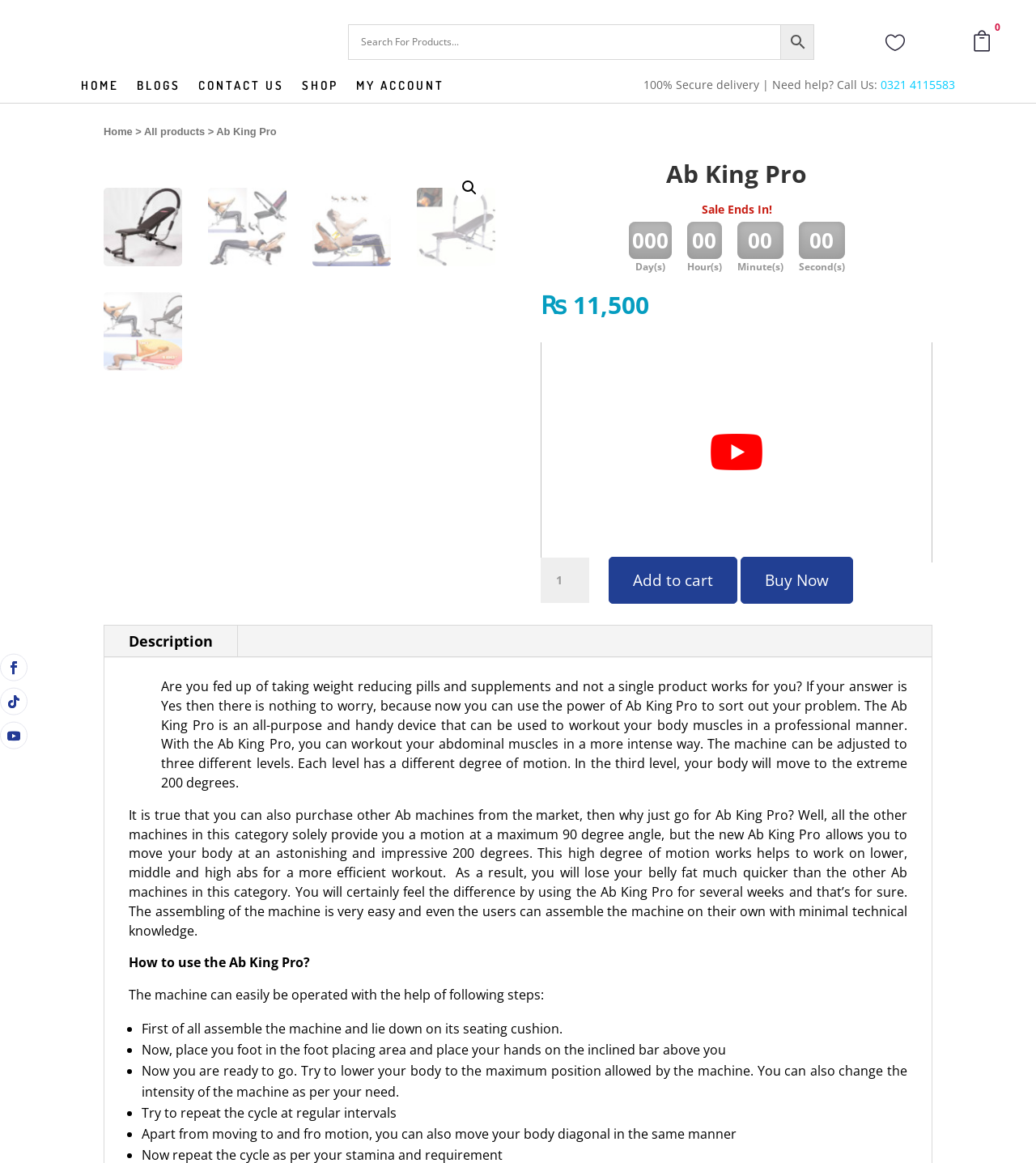Using the information shown in the image, answer the question with as much detail as possible: What is the purpose of the Ab King Pro?

I found the answer by reading the product description which states that the Ab King Pro is an all-purpose and handy device that can be used to workout body muscles in a professional manner, specifically targeting the abdominal muscles.